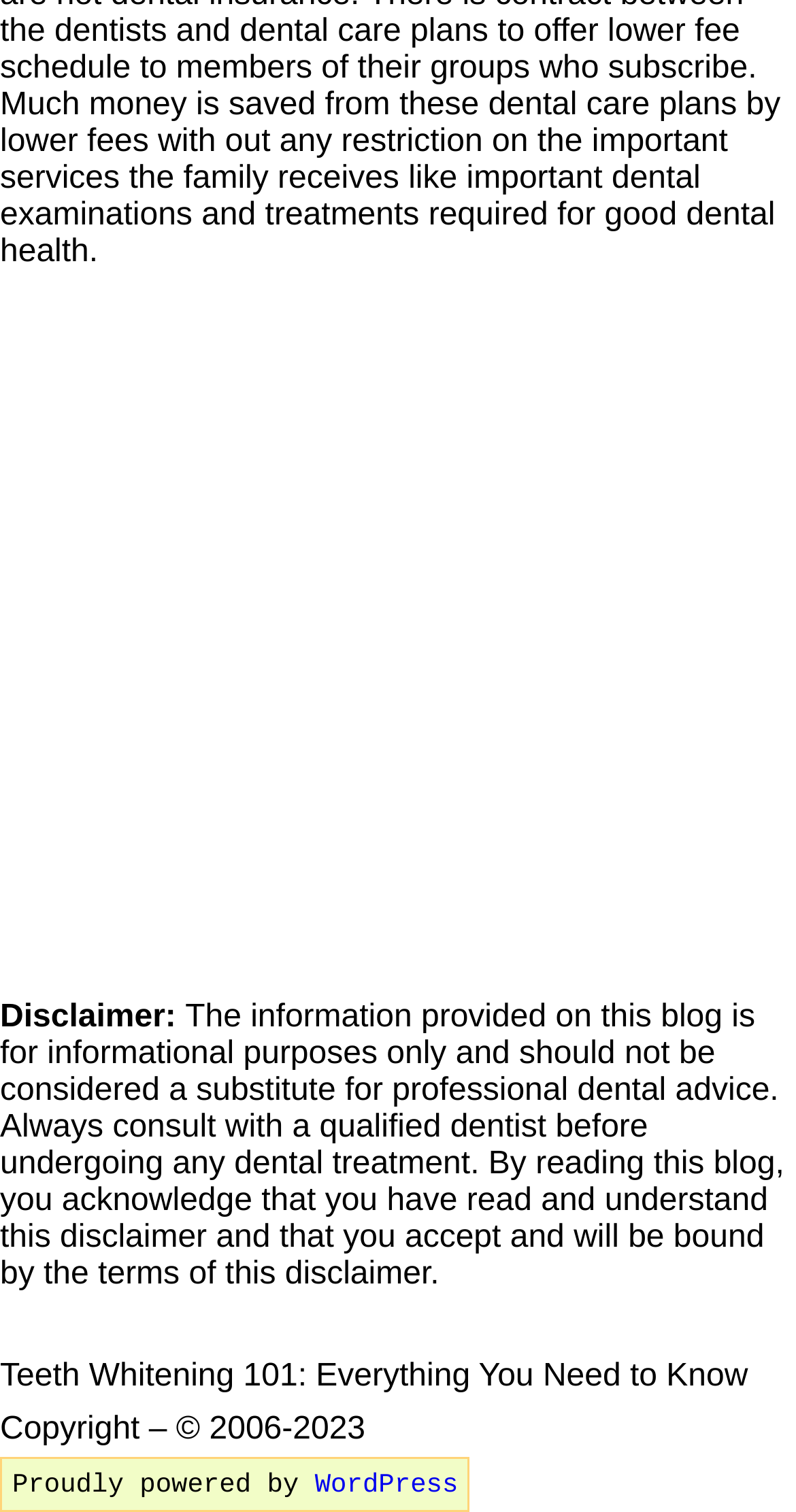Given the element description "aria-label="Advertisement" name="aswift_2" title="Advertisement"", identify the bounding box of the corresponding UI element.

[0.0, 0.2, 1.0, 0.639]